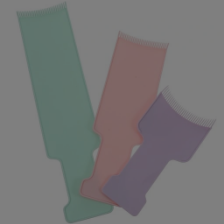Explain what is happening in the image with as much detail as possible.

The image showcases a colorful set of three hair coloring tools designed for highlighting and balayage techniques. Each tool is uniquely shaped with a straight edge and fine teeth, allowing for precise application of hair dye. The colors of the tools include a green, a pink, and a purple variant, reflecting a playful aesthetic. This versatile kit is ideal for both professional stylists and at-home users looking to achieve beautiful hair color results. The accompanying text indicates that it includes two pieces for a price of 65.46 zł and highlights the availability of free shipping, making it an attractive option for hair care enthusiasts.